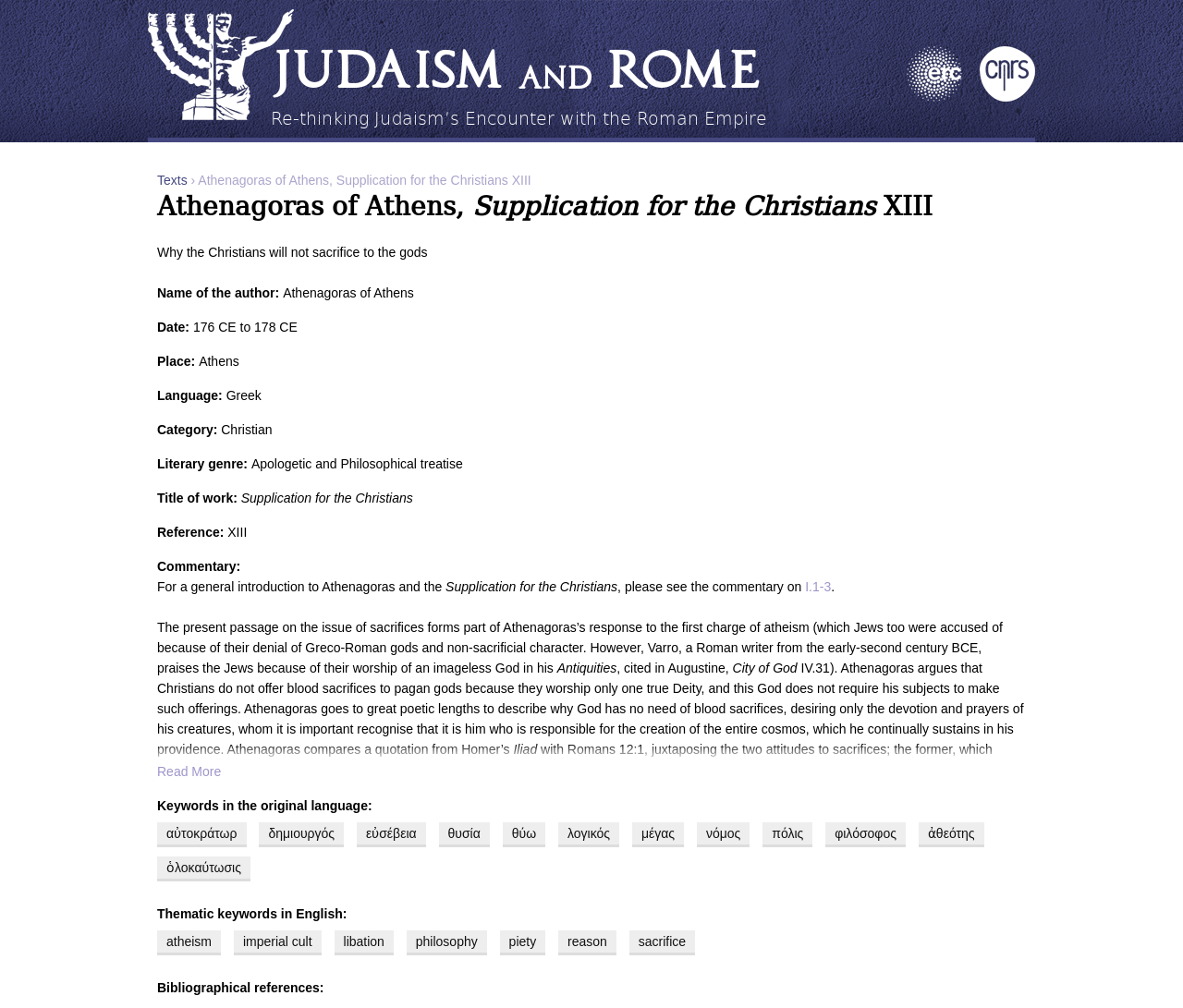Pinpoint the bounding box coordinates of the clickable area necessary to execute the following instruction: "Learn more about the ERC: European Research Council". The coordinates should be given as four float numbers between 0 and 1, namely [left, top, right, bottom].

[0.766, 0.089, 0.813, 0.104]